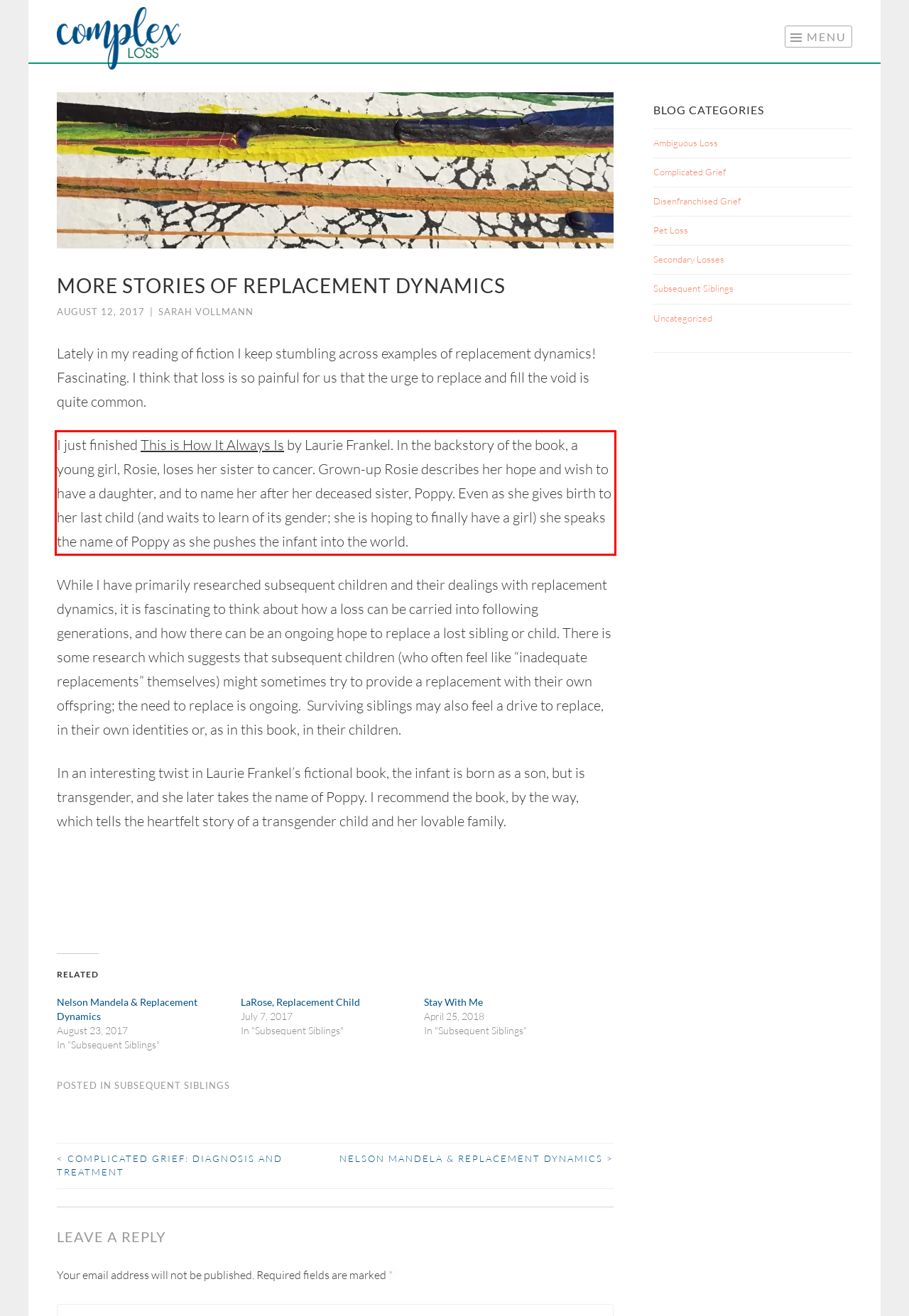Within the screenshot of a webpage, identify the red bounding box and perform OCR to capture the text content it contains.

I just finished This is How It Always Is by Laurie Frankel. In the backstory of the book, a young girl, Rosie, loses her sister to cancer. Grown-up Rosie describes her hope and wish to have a daughter, and to name her after her deceased sister, Poppy. Even as she gives birth to her last child (and waits to learn of its gender; she is hoping to finally have a girl) she speaks the name of Poppy as she pushes the infant into the world.